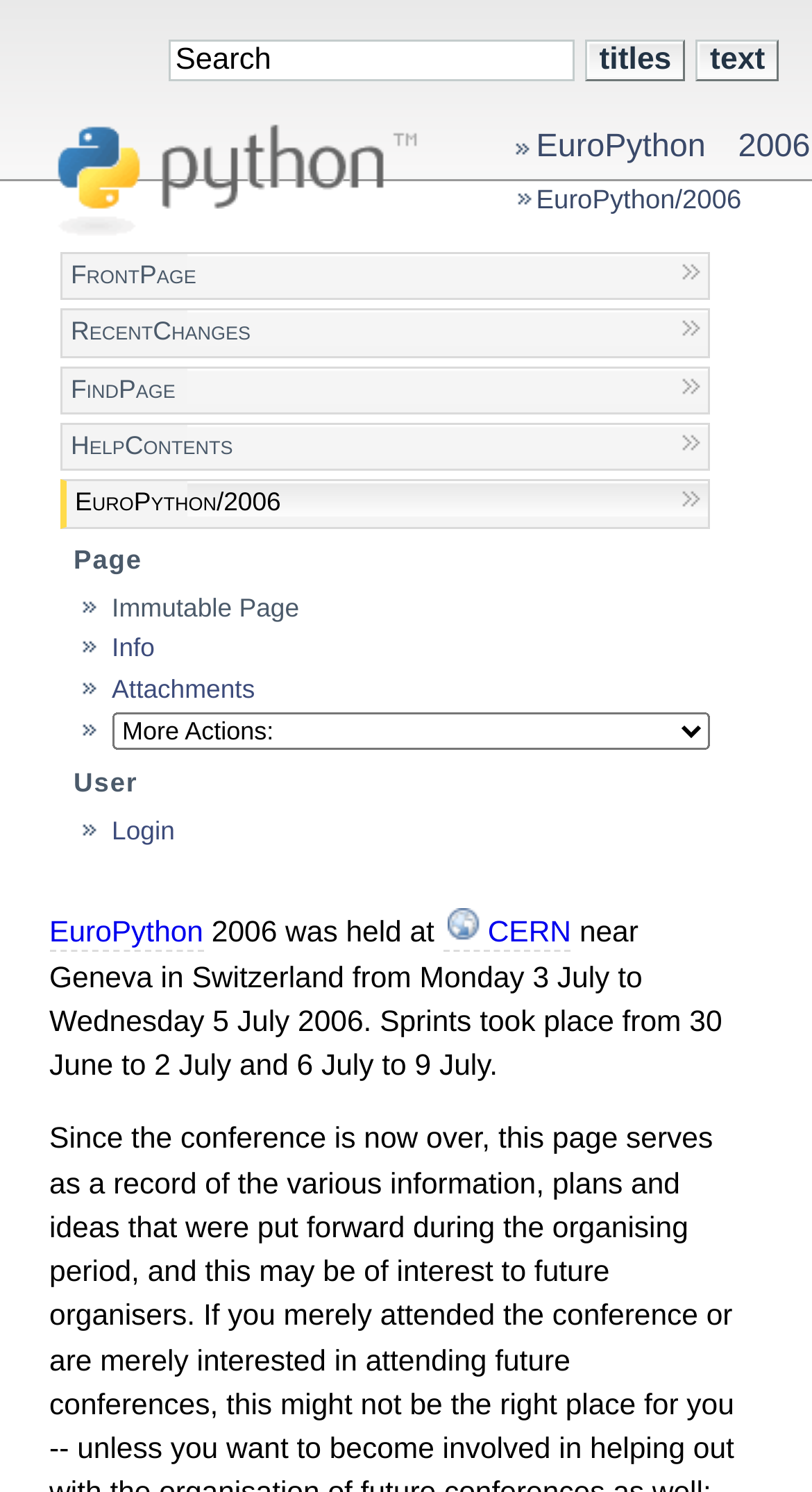Identify the bounding box coordinates for the region of the element that should be clicked to carry out the instruction: "Click on Python". The bounding box coordinates should be four float numbers between 0 and 1, i.e., [left, top, right, bottom].

[0.03, 0.149, 0.571, 0.175]